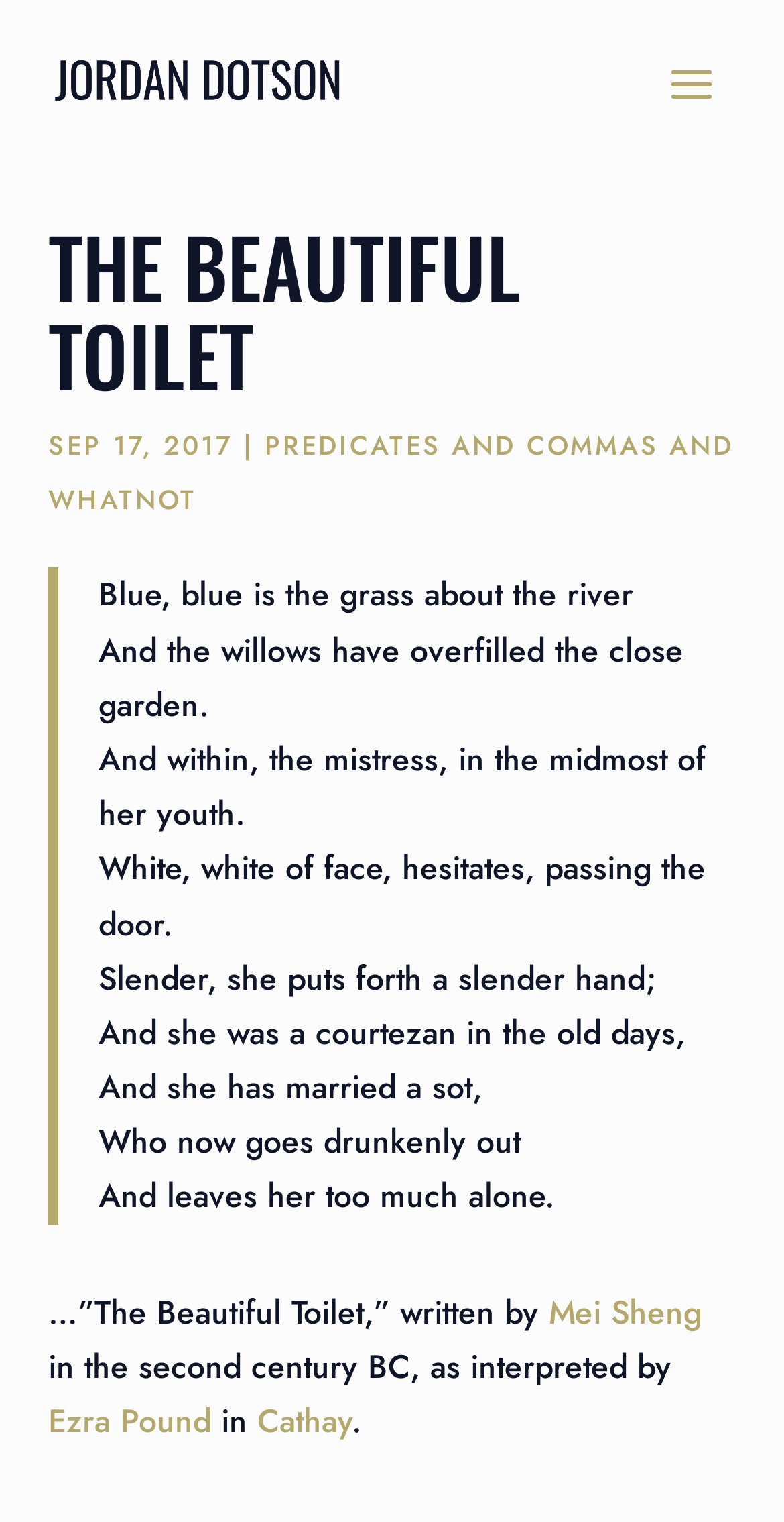Please extract the webpage's main title and generate its text content.

THE BEAUTIFUL TOILET